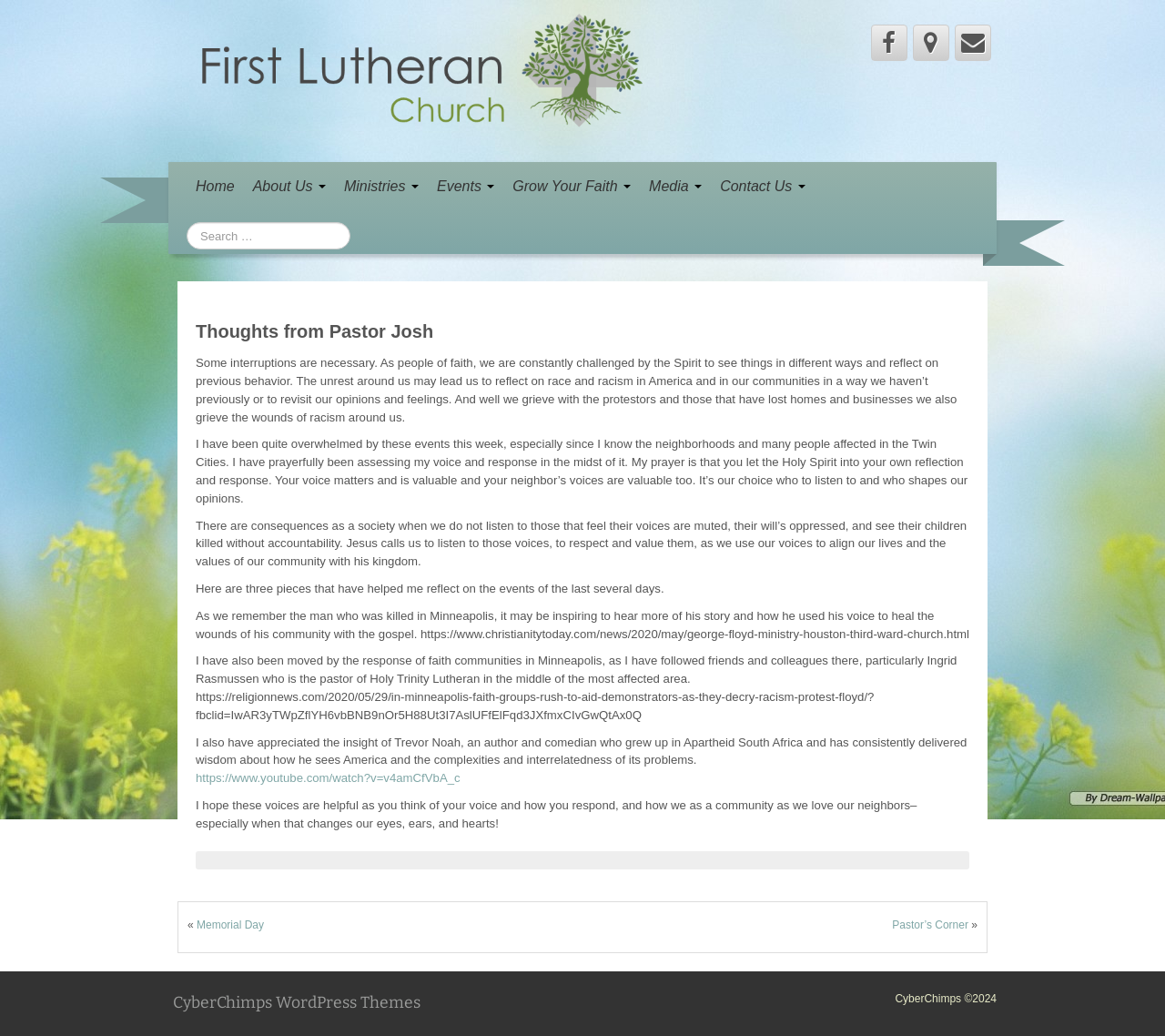Find the bounding box coordinates for the UI element whose description is: "Media". The coordinates should be four float numbers between 0 and 1, in the format [left, top, right, bottom].

[0.549, 0.157, 0.61, 0.204]